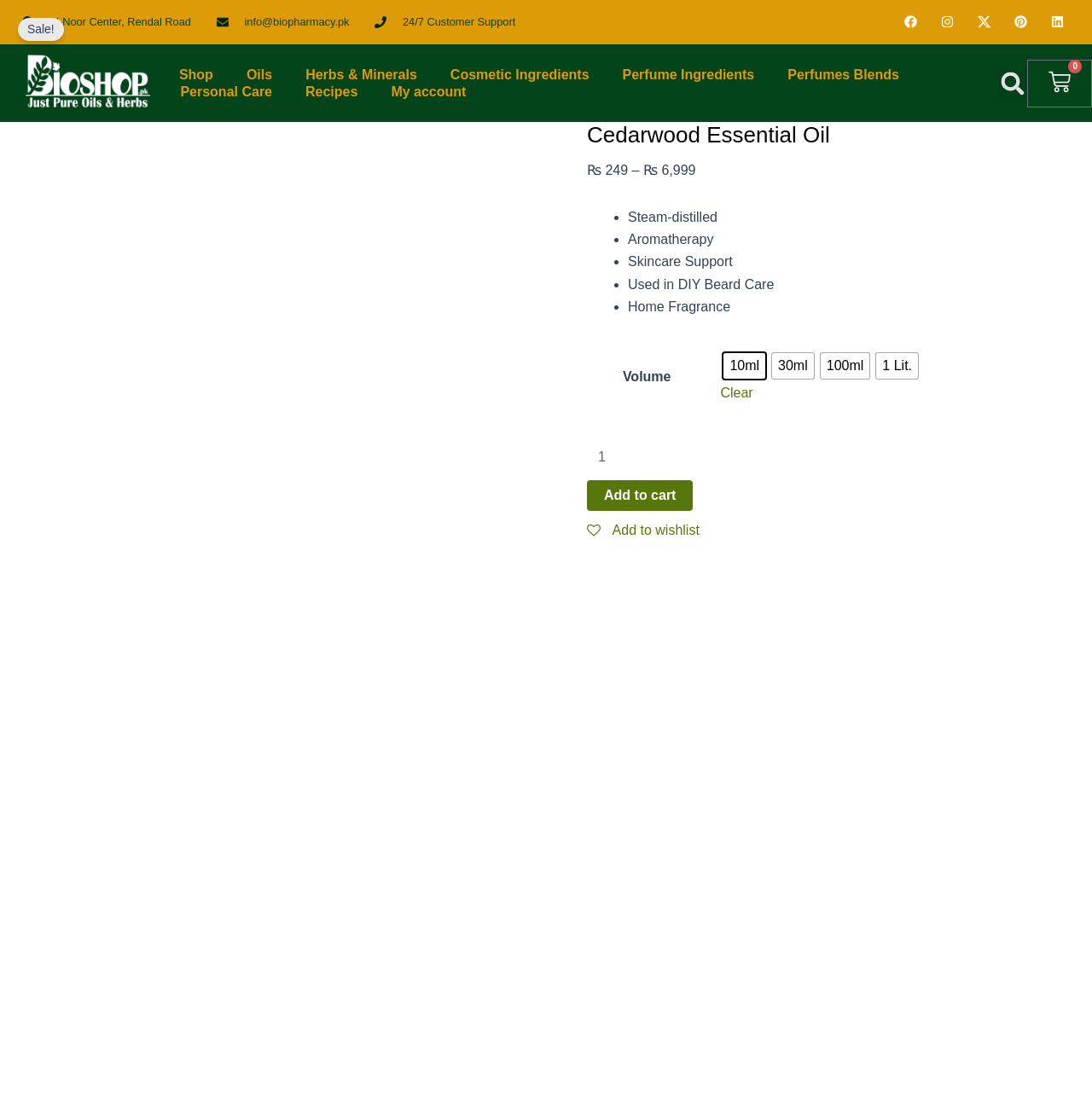Elaborate on the information and visuals displayed on the webpage.

This webpage is about Cedarwood Essential Oil on Bio Shop Pakistan. At the top, there are several links to the company's contact information, including an address, email, and 24/7 customer support. Next to these links are social media icons for Facebook, Instagram, Pinterest, and LinkedIn. 

Below these links, there is a navigation menu with options such as Shop, Oils, Herbs & Minerals, Cosmetic Ingredients, Perfume Ingredients, Perfumes Blends, Personal Care, and Recipes. 

On the left side of the page, there is a search bar with a search button and a small image of a magnifying glass. 

The main content of the page is about the Cedarwood Essential Oil product. There is a large image of the product, and below it, the product name "Cedarwood Essential Oil" is written in a heading. The product price is displayed as "₨ 6,999" with a "Sale!" label above it. 

Below the price, there is a list of product features, including that it is steam-distilled, used in aromatherapy, skincare support, DIY beard care, and home fragrance. 

The product details section includes a volume selection option with radio buttons for 10ml, 30ml, 100ml, and 1 Lit. quantities. There is also a "Clear" link and a quantity spinner to adjust the product quantity. 

Finally, there are "Add to cart" and "Add to wishlist" buttons at the bottom of the product details section.